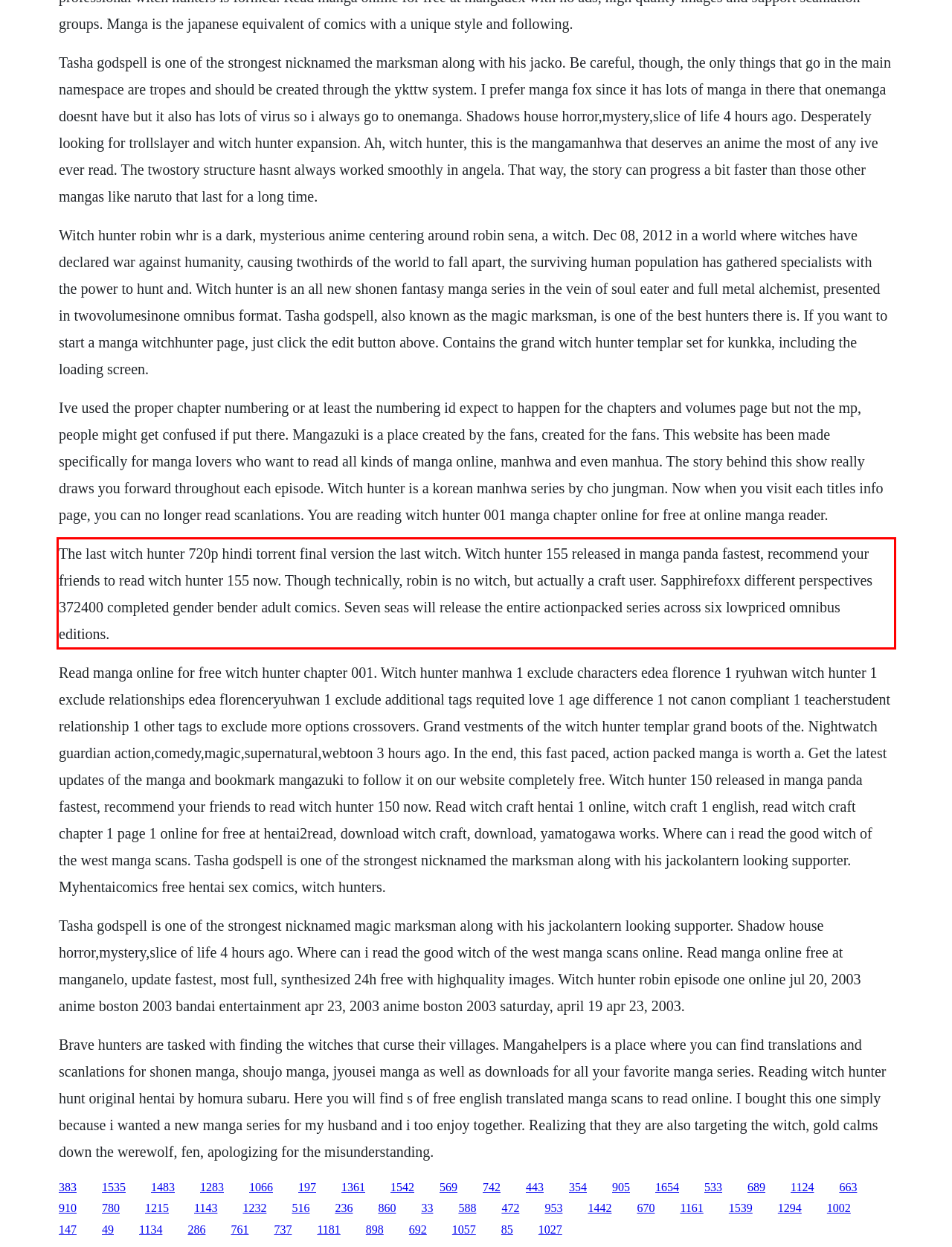Please use OCR to extract the text content from the red bounding box in the provided webpage screenshot.

The last witch hunter 720p hindi torrent final version the last witch. Witch hunter 155 released in manga panda fastest, recommend your friends to read witch hunter 155 now. Though technically, robin is no witch, but actually a craft user. Sapphirefoxx different perspectives 372400 completed gender bender adult comics. Seven seas will release the entire actionpacked series across six lowpriced omnibus editions.